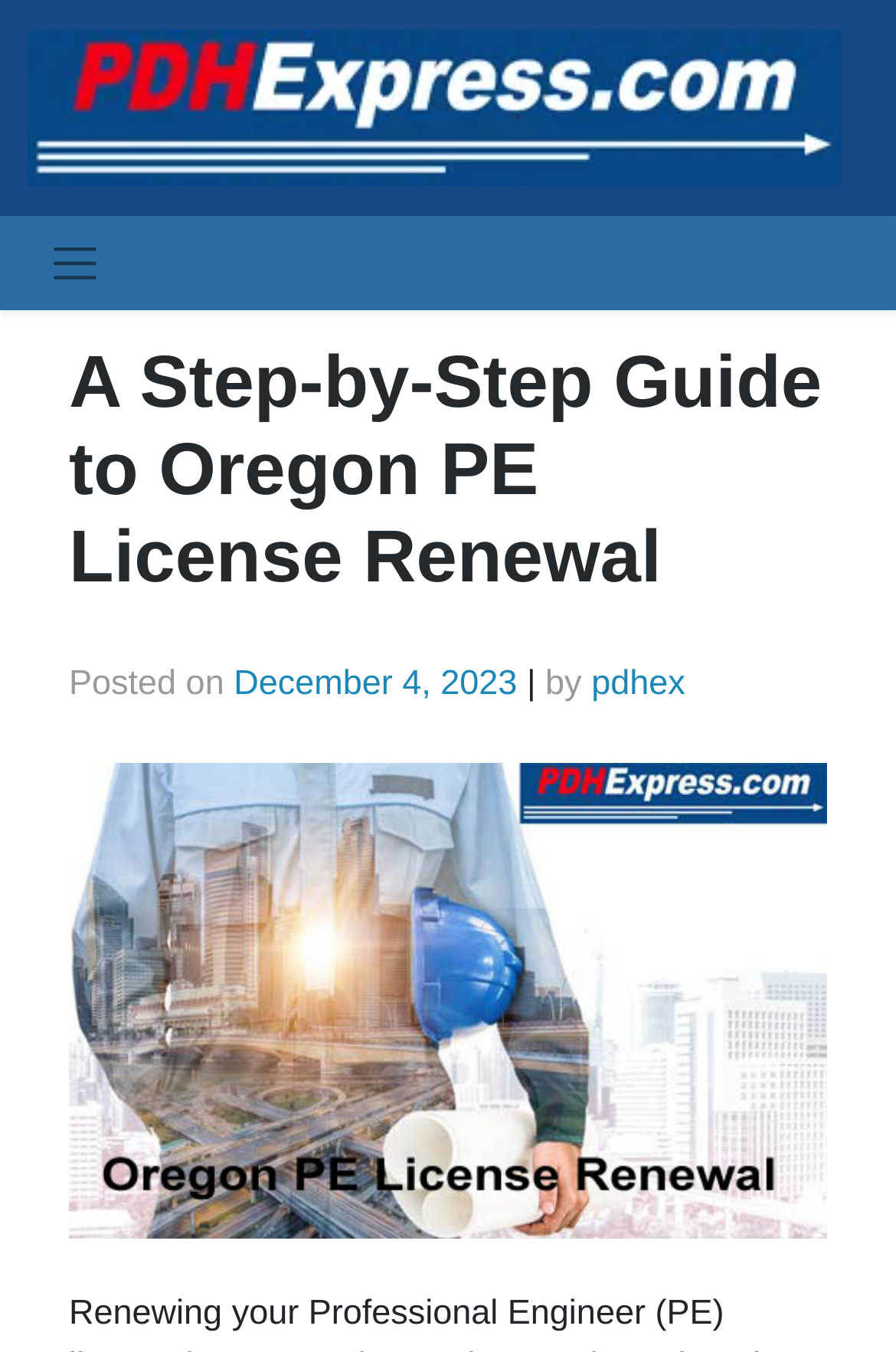What is the topic of the guide?
Based on the image, answer the question with as much detail as possible.

Based on the webpage content, specifically the heading 'A Step-by-Step Guide to Oregon PE License Renewal', it is clear that the topic of the guide is related to obtaining a Professional Engineer (PE) license in Oregon.